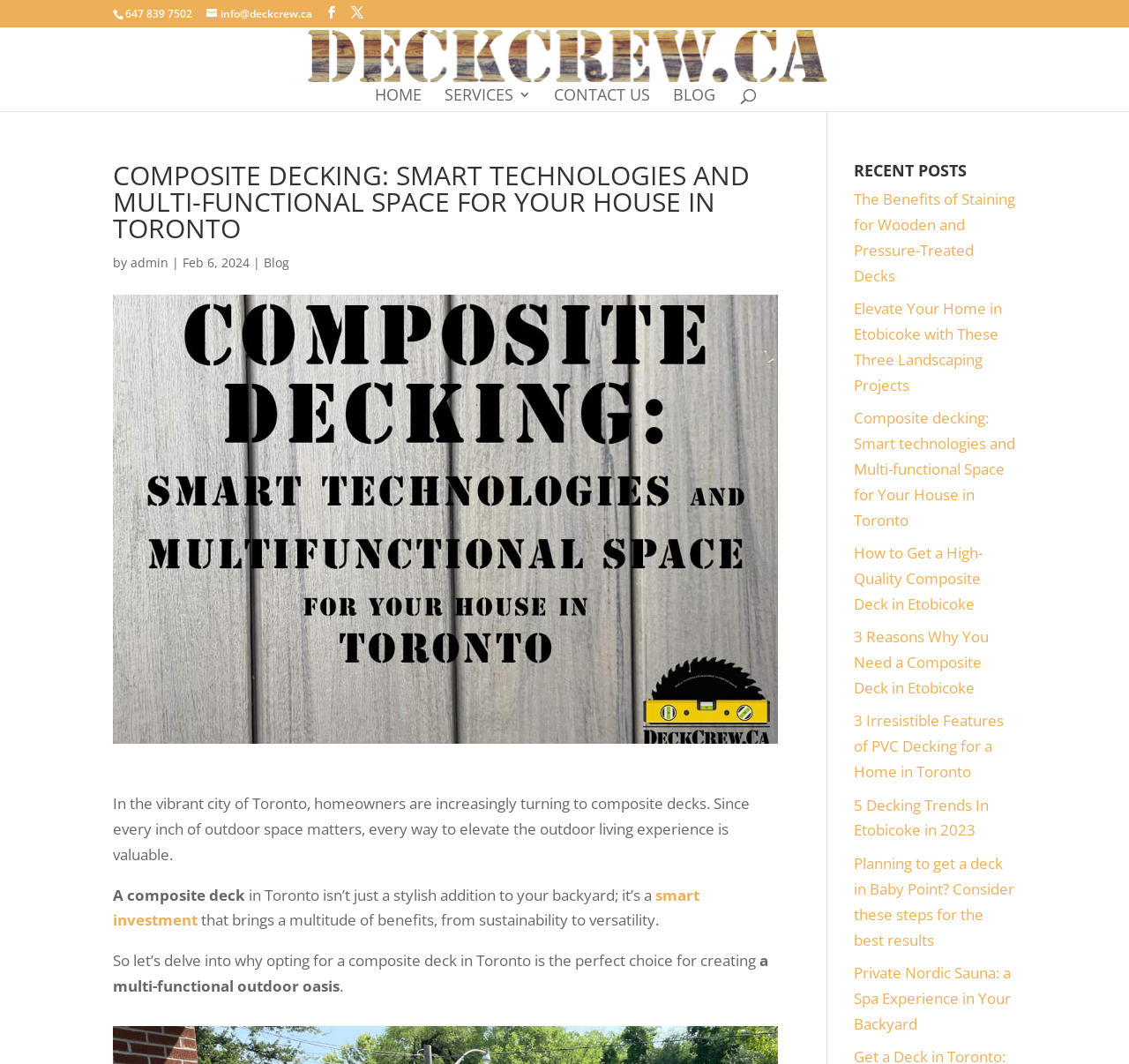Locate and extract the headline of this webpage.

COMPOSITE DECKING: SMART TECHNOLOGIES AND MULTI-FUNCTIONAL SPACE FOR YOUR HOUSE IN TORONTO